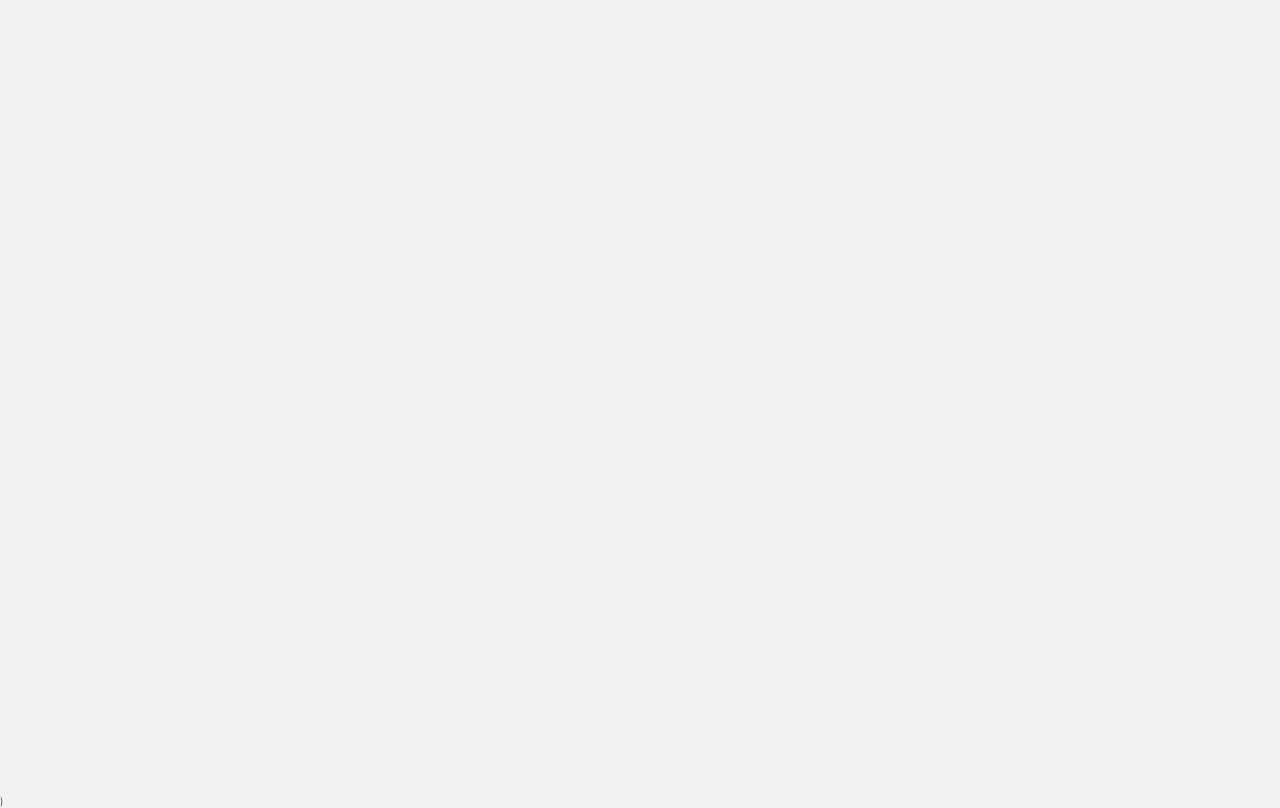Determine the bounding box of the UI component based on this description: "中文". The bounding box coordinates should be four float values between 0 and 1, i.e., [left, top, right, bottom].

[0.867, 0.825, 0.89, 0.854]